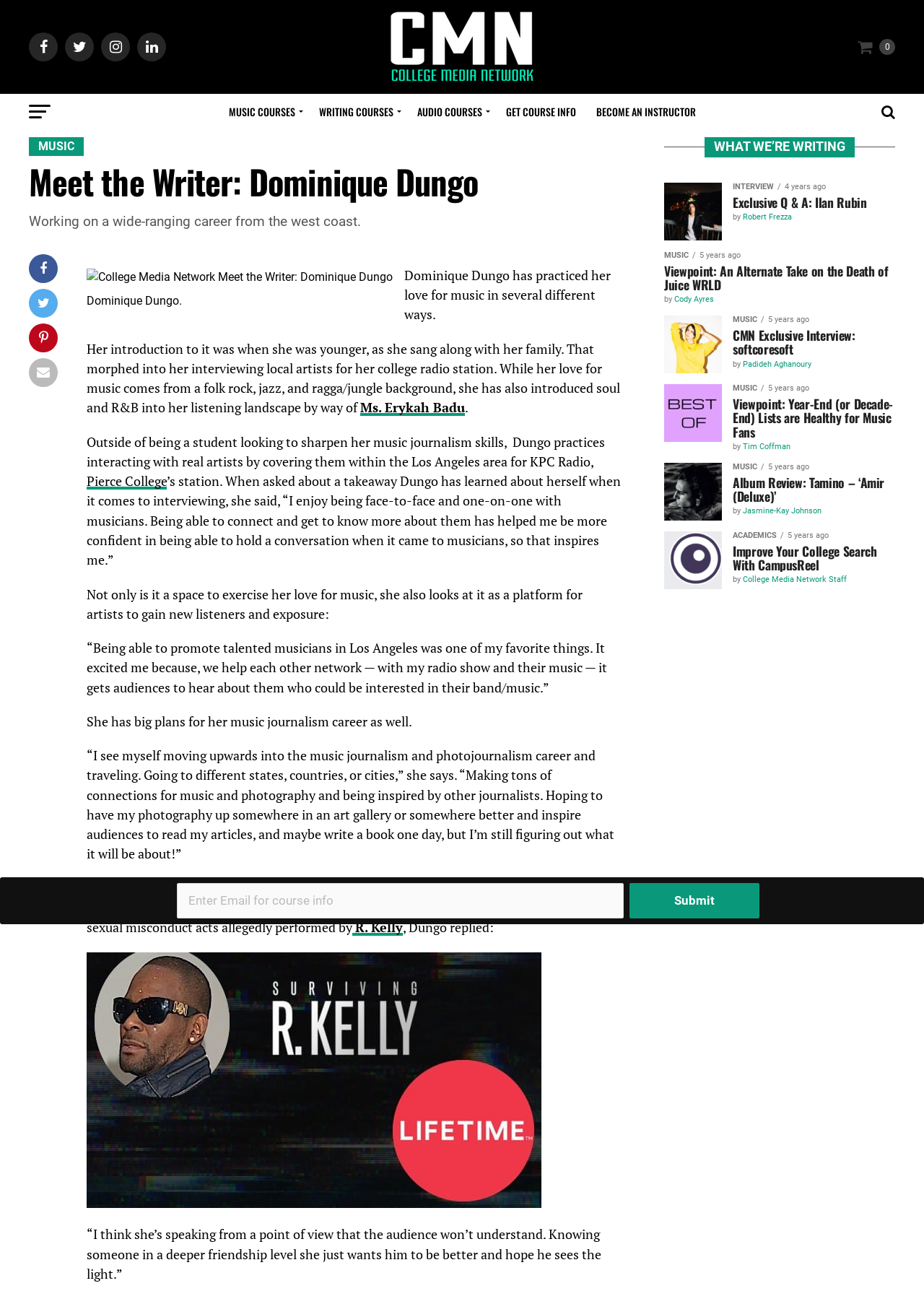Please locate and generate the primary heading on this webpage.

Meet the Writer: Dominique Dungo